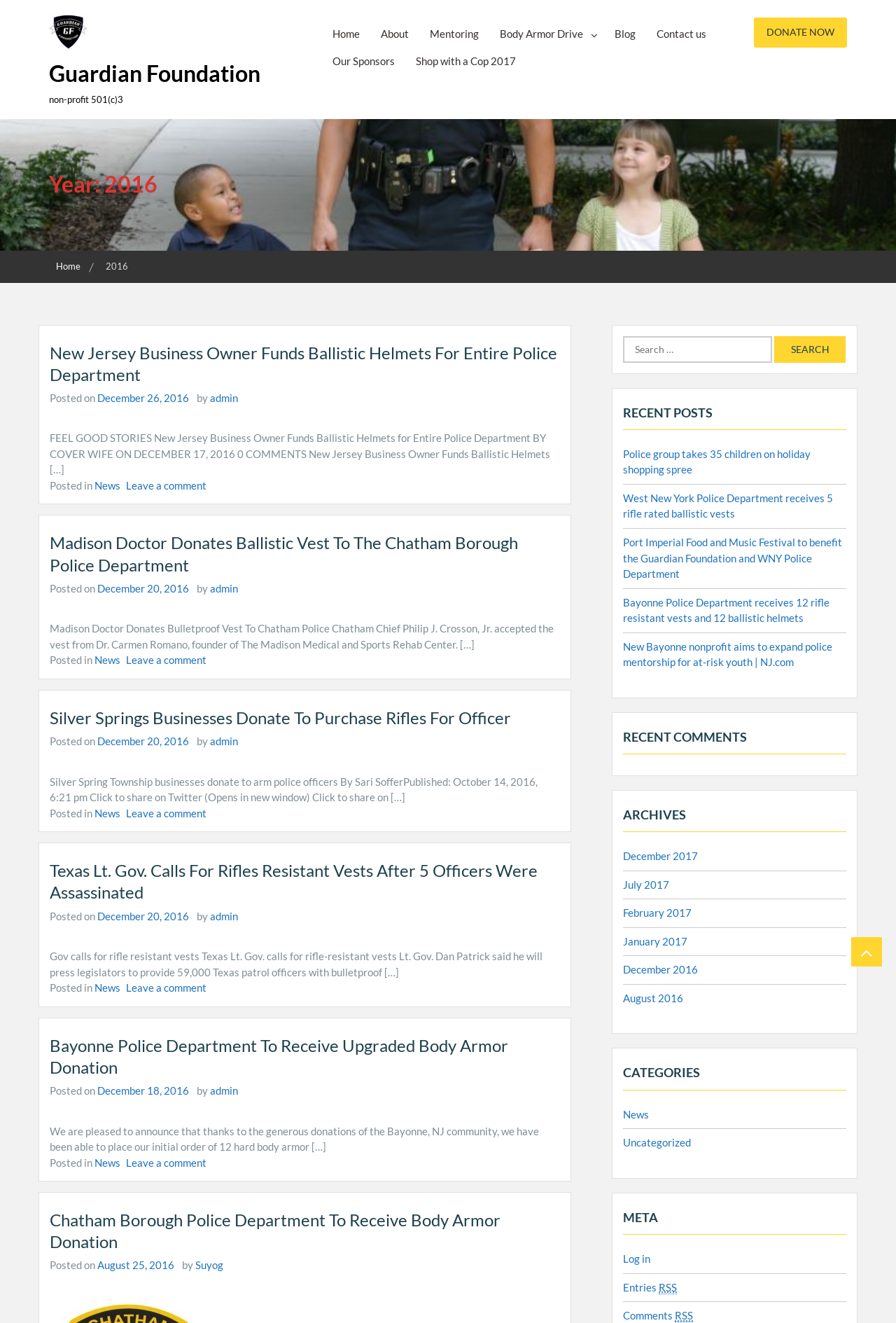What is the purpose of the 'Body Armor Drive'?
Using the visual information, reply with a single word or short phrase.

To provide body armor